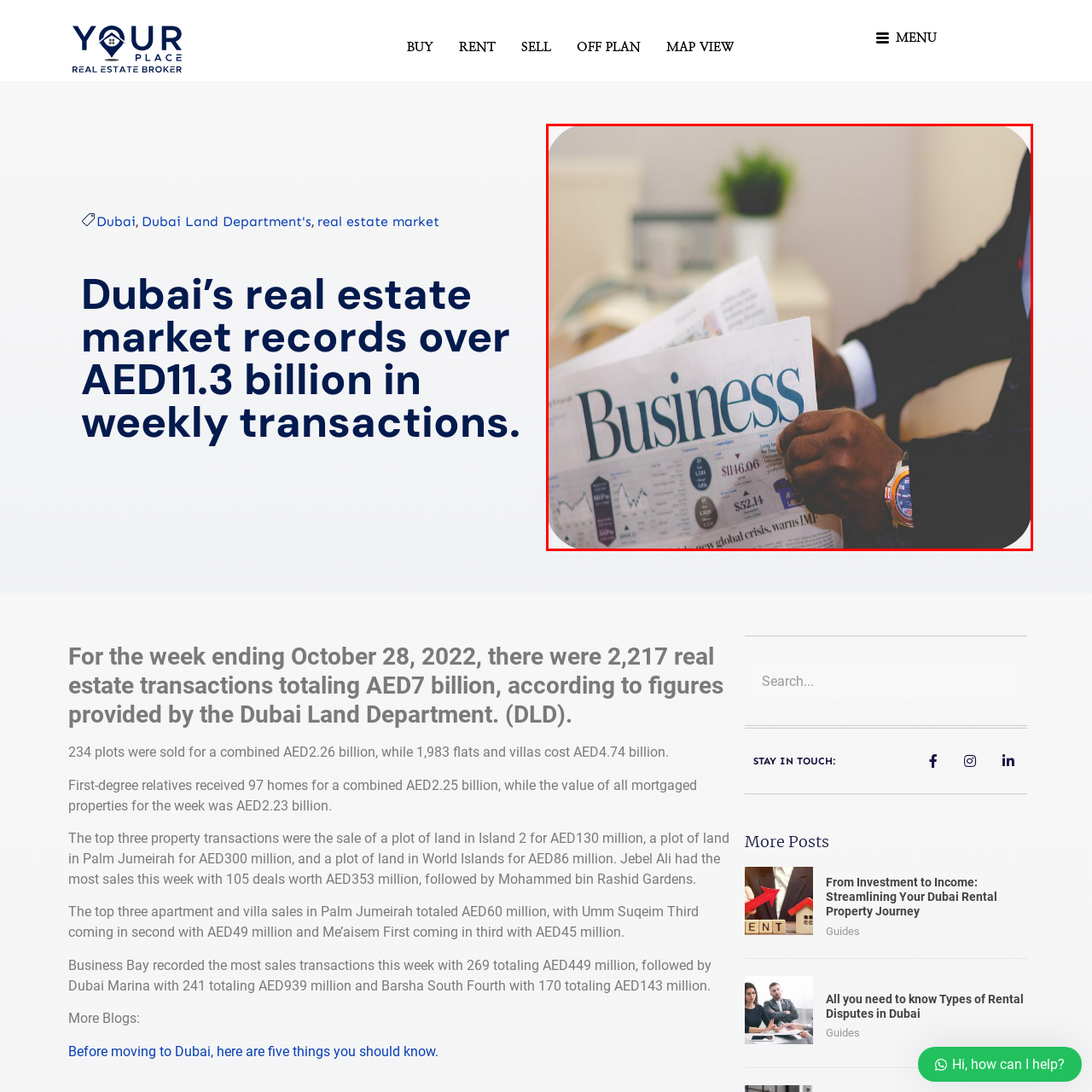Offer a detailed caption for the image that is surrounded by the red border.

A professional figure is seen holding a prominently displayed business newspaper, the title "Business" highlighted in bold blue letters at the top. The individual, dressed in a formal suit with rolled-up sleeves, is engaged in reading, showcasing a sense of focus and interest in the latest financial updates. A stylish watch adorns the wrist of the person, further emphasizing a polished appearance. In the soft background, a small green plant adds a touch of freshness to the office environment, alongside blurred outlines of additional office items that hint at a busy and dynamic workspace. This scene captures the essence of contemporary business culture, illustrating the importance of staying informed about market trends and economic developments.